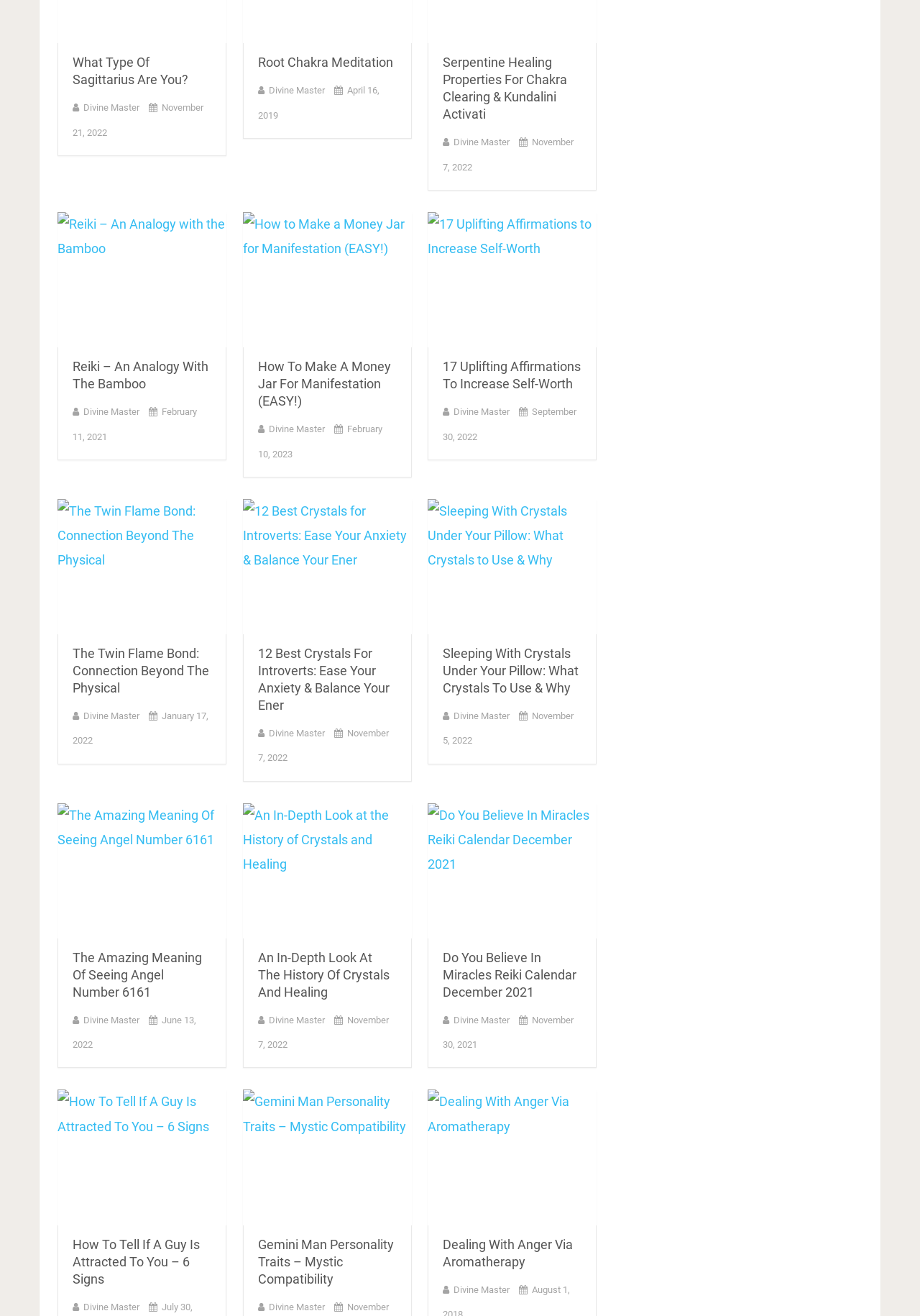Answer this question in one word or a short phrase: Who is the author of the articles?

Divine Master